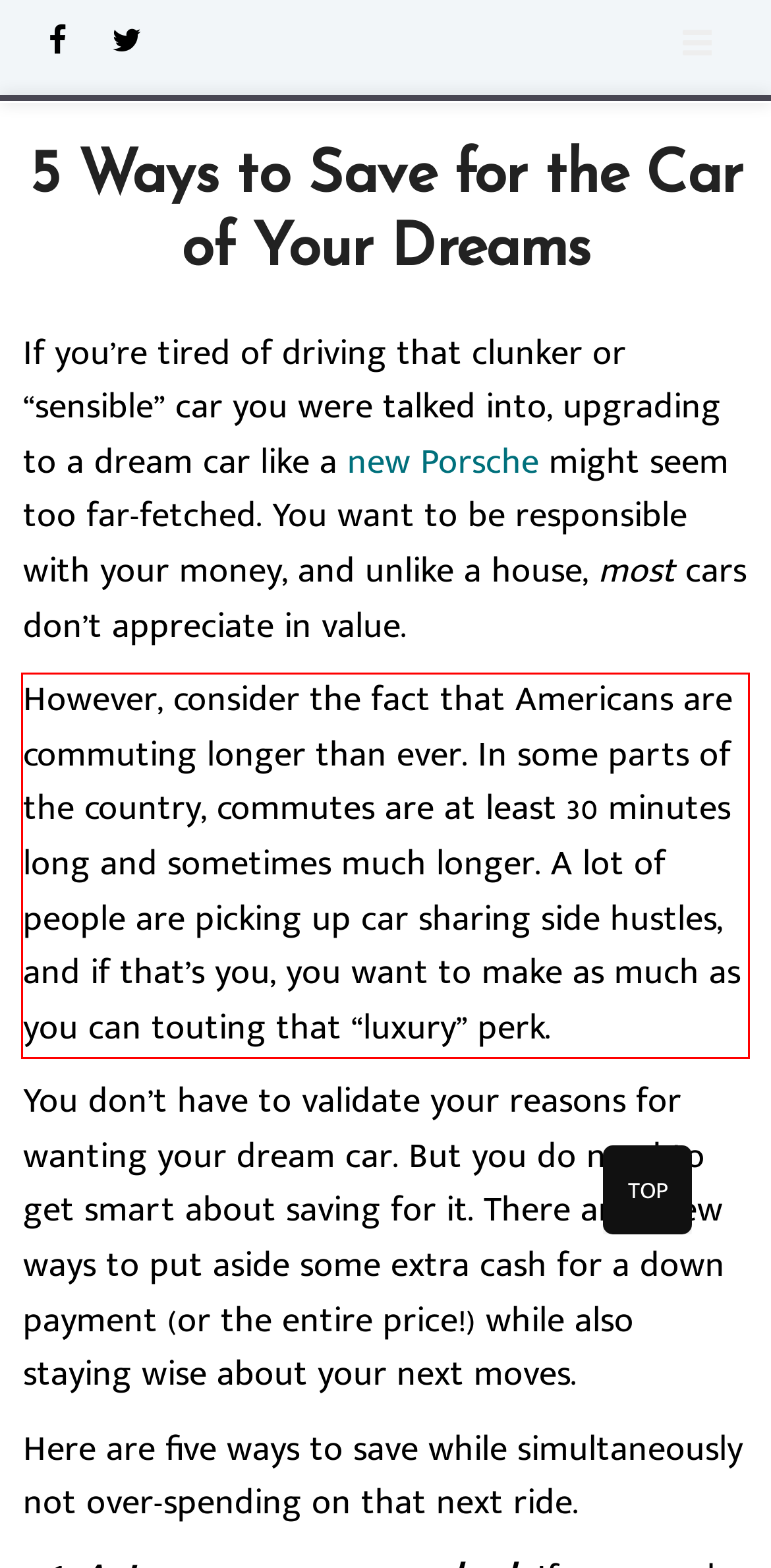Using the provided screenshot, read and generate the text content within the red-bordered area.

However, consider the fact that Americans are commuting longer than ever. In some parts of the country, commutes are at least 30 minutes long and sometimes much longer. A lot of people are picking up car sharing side hustles, and if that’s you, you want to make as much as you can touting that “luxury” perk.